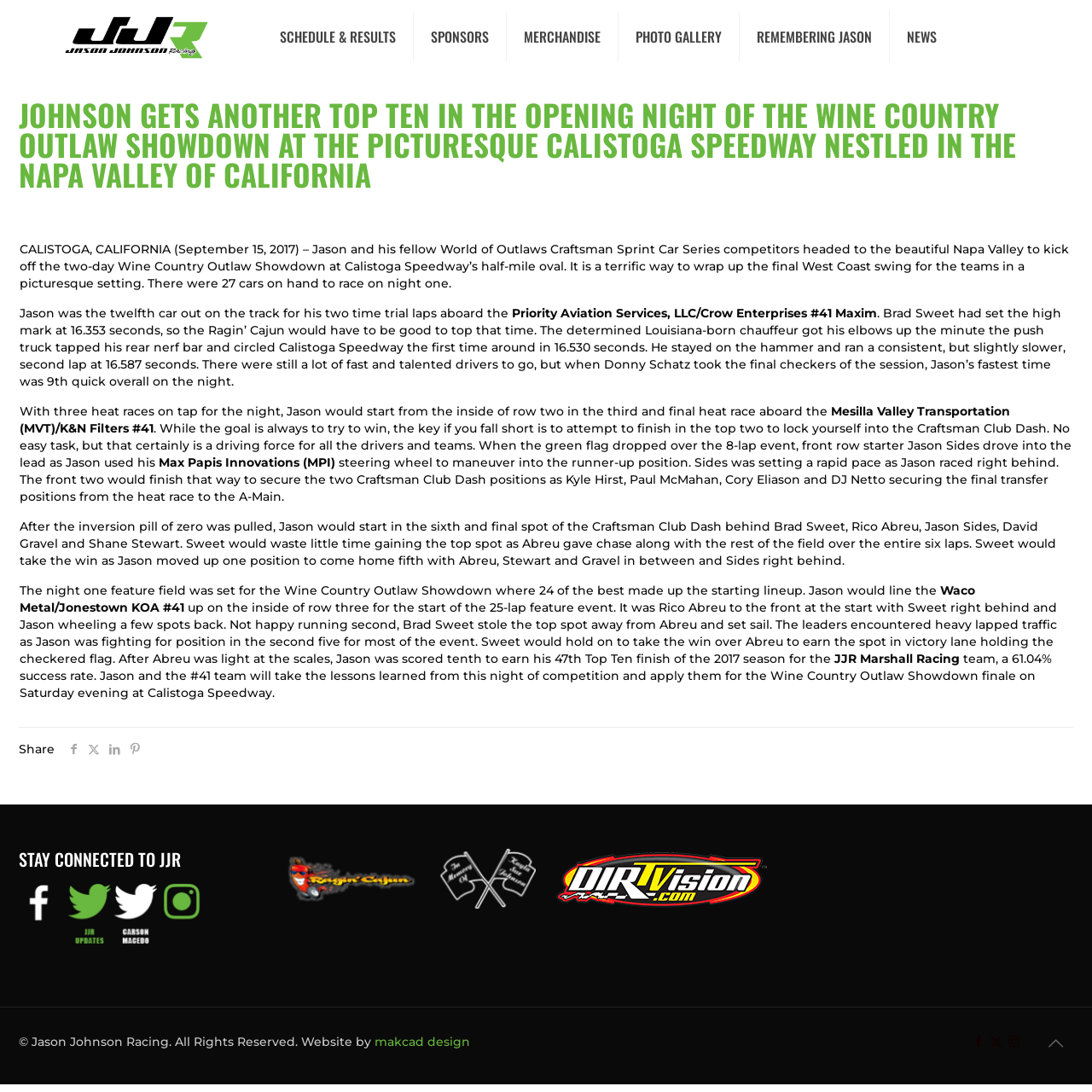Extract the heading text from the webpage.

JOHNSON GETS ANOTHER TOP TEN IN THE OPENING NIGHT OF THE WINE COUNTRY OUTLAW SHOWDOWN AT THE PICTURESQUE CALISTOGA SPEEDWAY NESTLED IN THE NAPA VALLEY OF CALIFORNIA